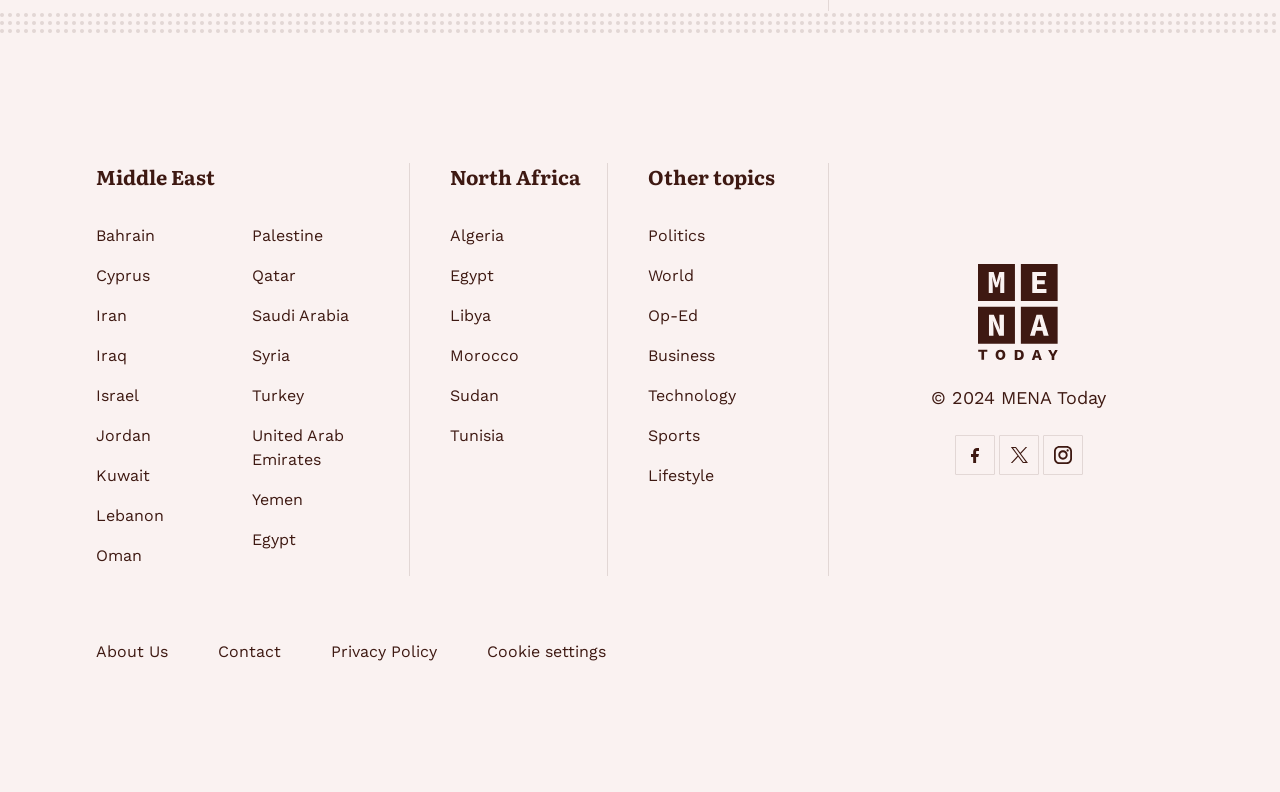Please predict the bounding box coordinates of the element's region where a click is necessary to complete the following instruction: "Click on Bahrain". The coordinates should be represented by four float numbers between 0 and 1, i.e., [left, top, right, bottom].

[0.075, 0.286, 0.121, 0.31]